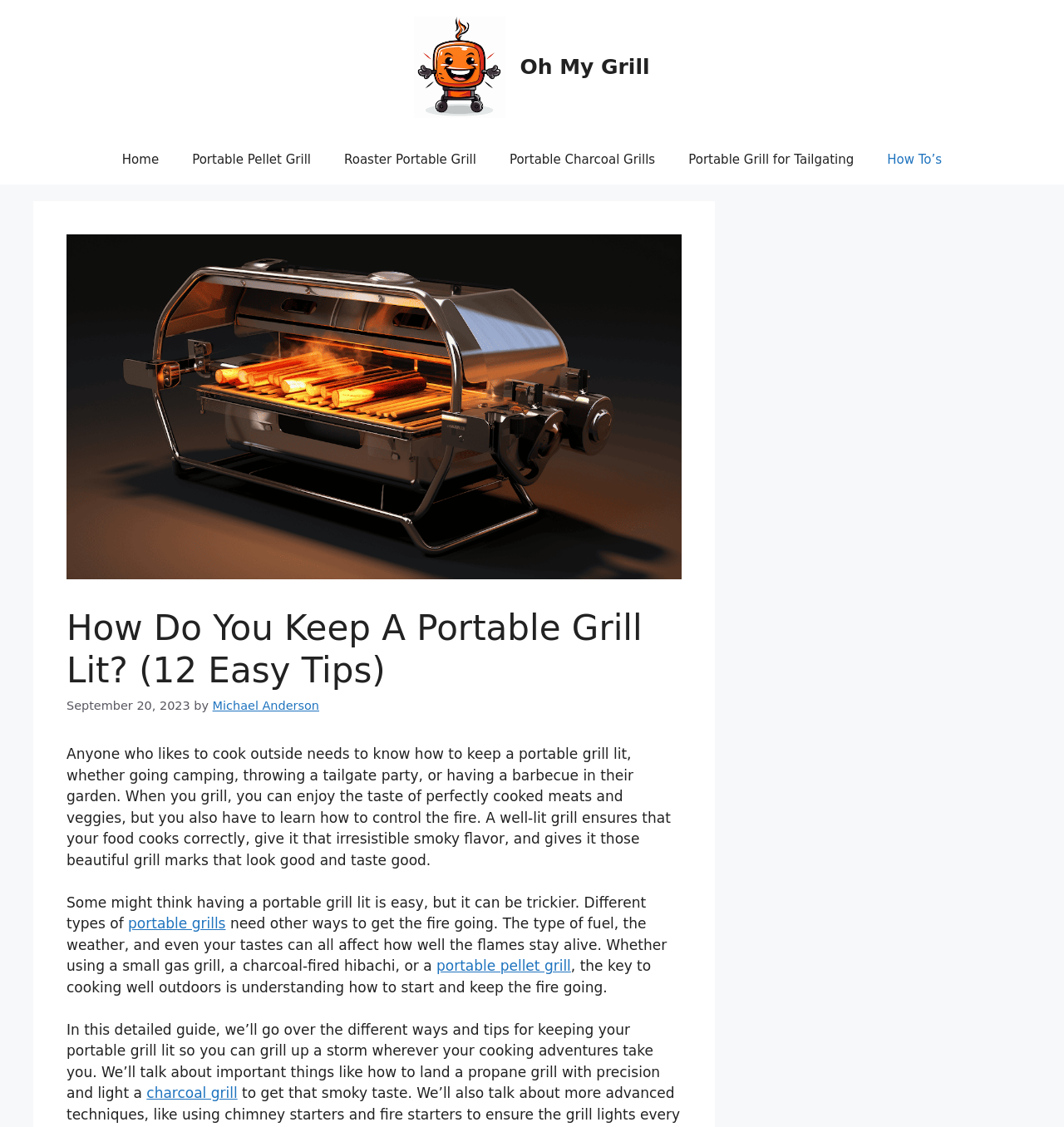Locate the bounding box coordinates of the segment that needs to be clicked to meet this instruction: "Learn more about portable grills".

[0.12, 0.812, 0.212, 0.827]